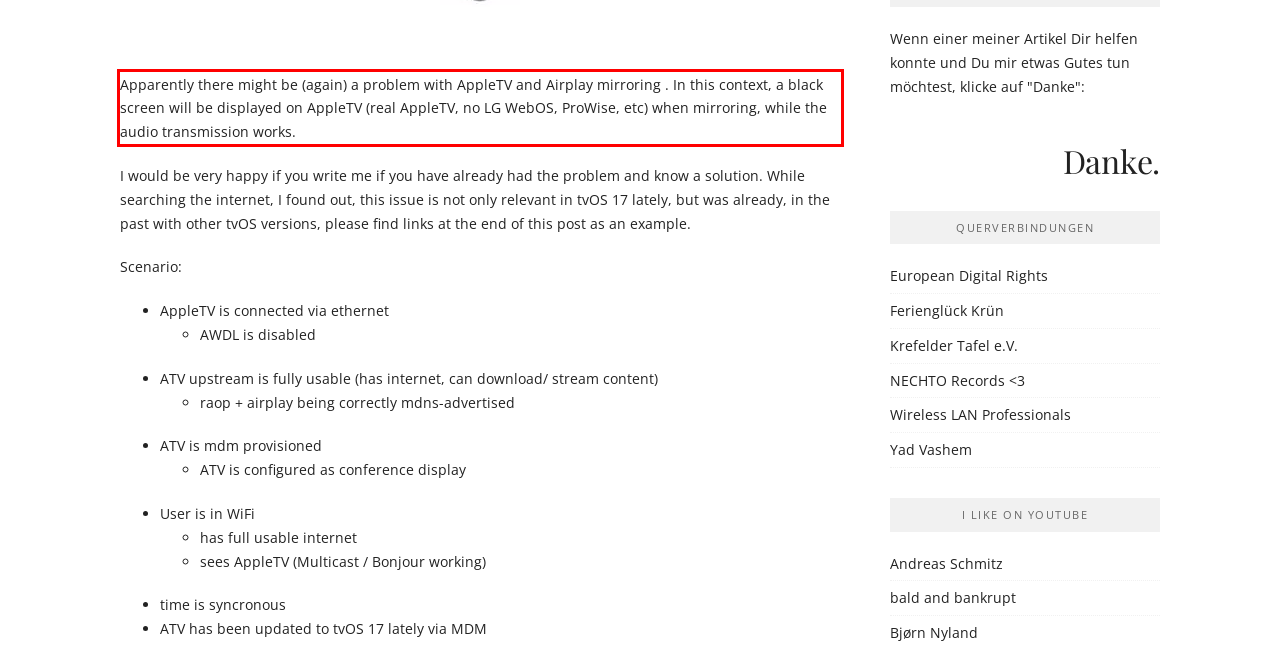Using OCR, extract the text content found within the red bounding box in the given webpage screenshot.

Apparently there might be (again) a problem with AppleTV and Airplay mirroring . In this context, a black screen will be displayed on AppleTV (real AppleTV, no LG WebOS, ProWise, etc) when mirroring, while the audio transmission works.